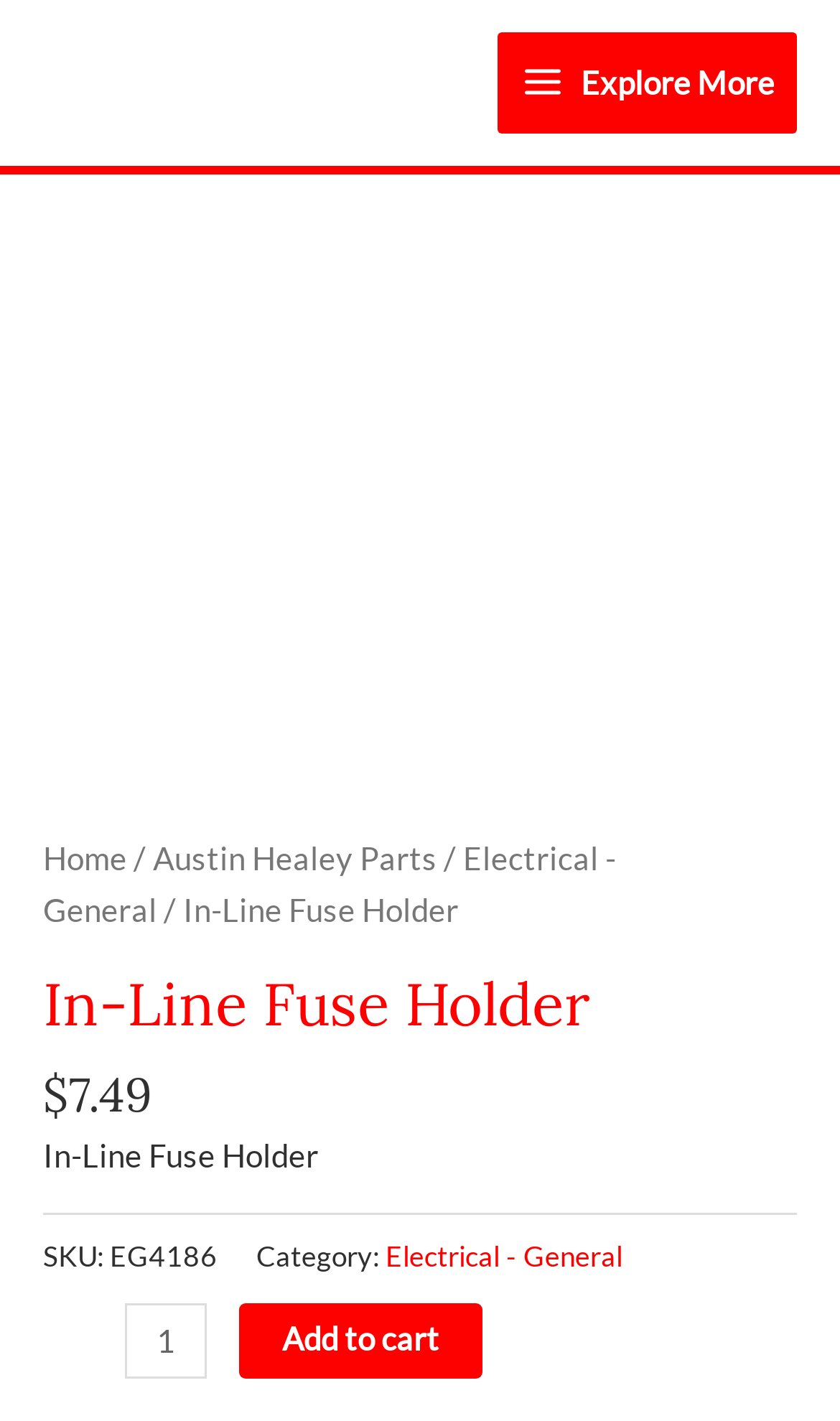Find the bounding box coordinates of the area to click in order to follow the instruction: "Add to cart".

[0.285, 0.918, 0.574, 0.97]